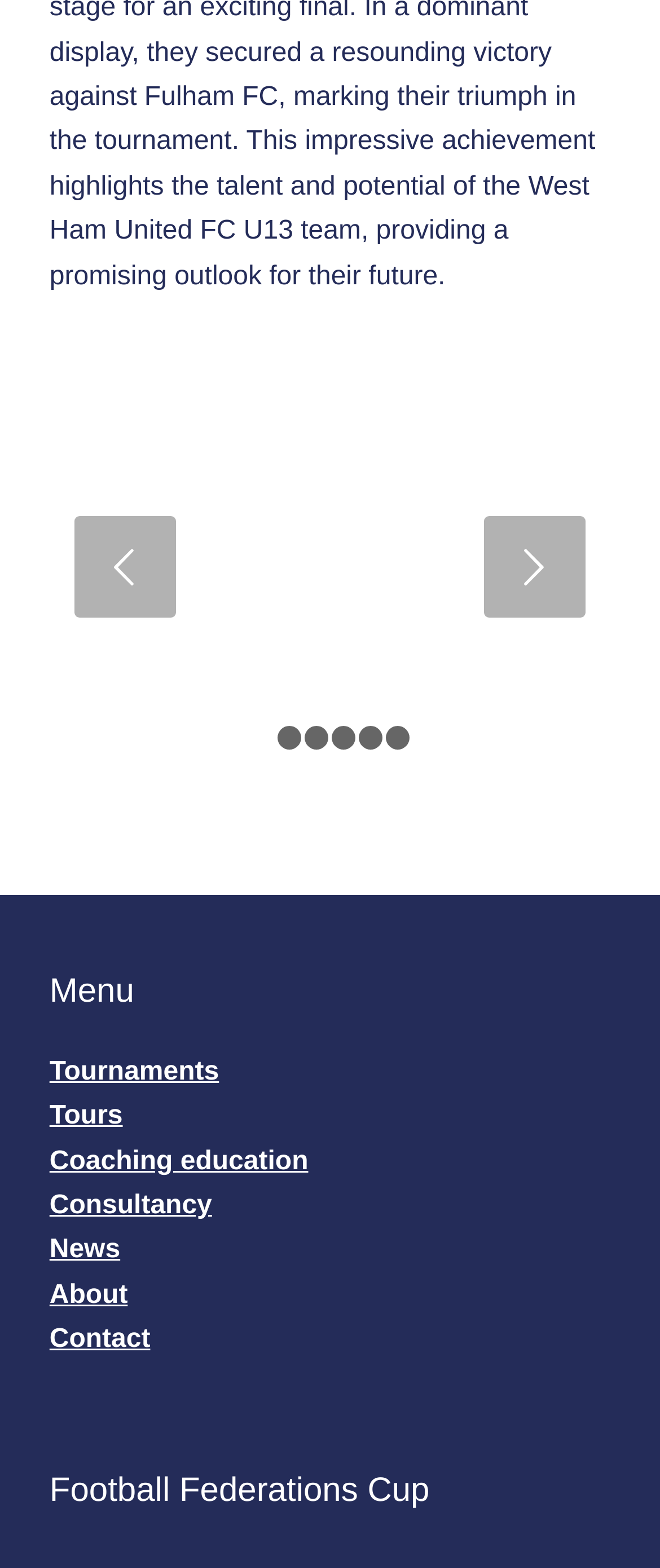Please find the bounding box for the UI element described by: "Next".

[0.733, 0.329, 0.887, 0.394]